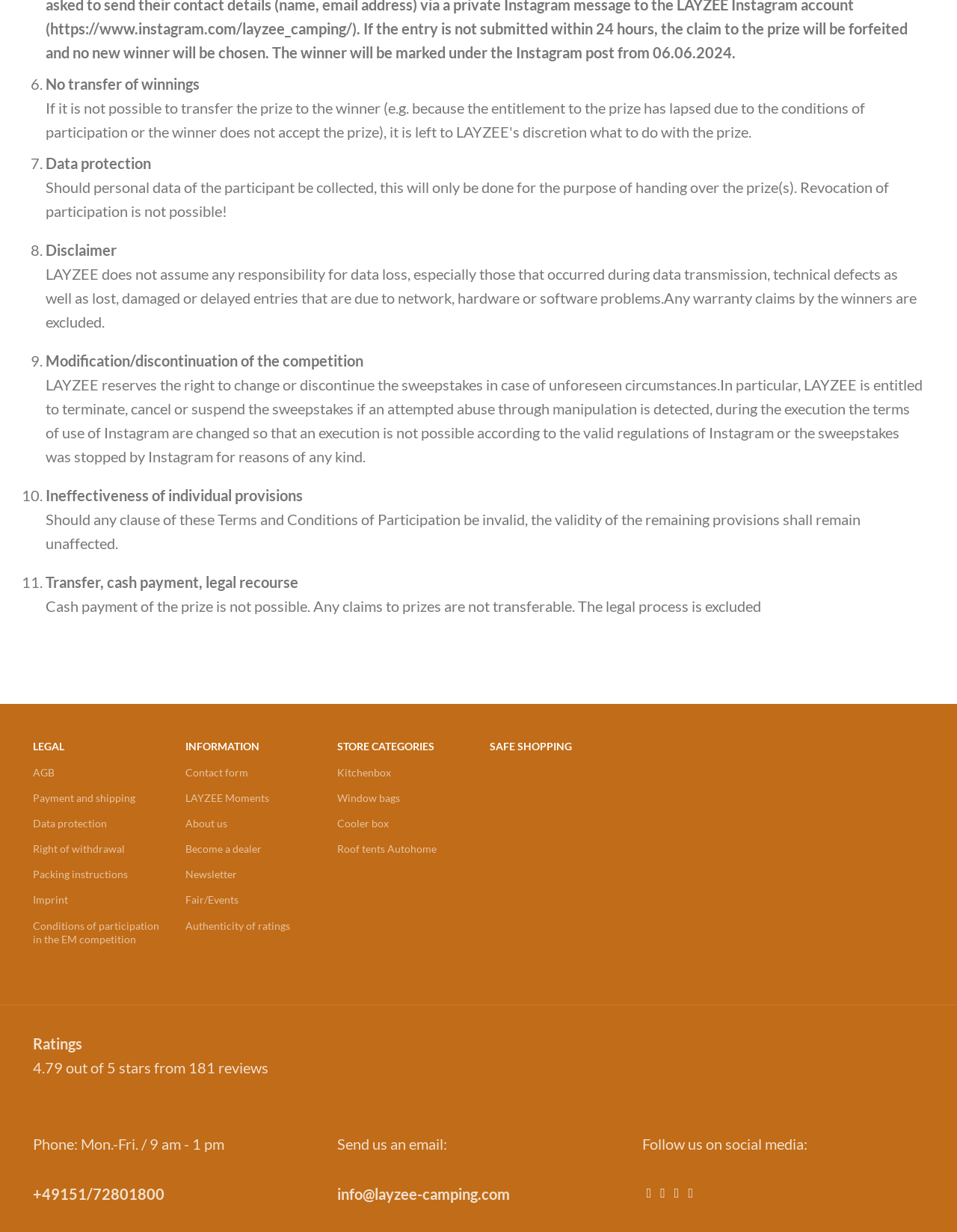Using the element description: "Legal", determine the bounding box coordinates. The coordinates should be in the format [left, top, right, bottom], with values between 0 and 1.

[0.034, 0.596, 0.17, 0.617]